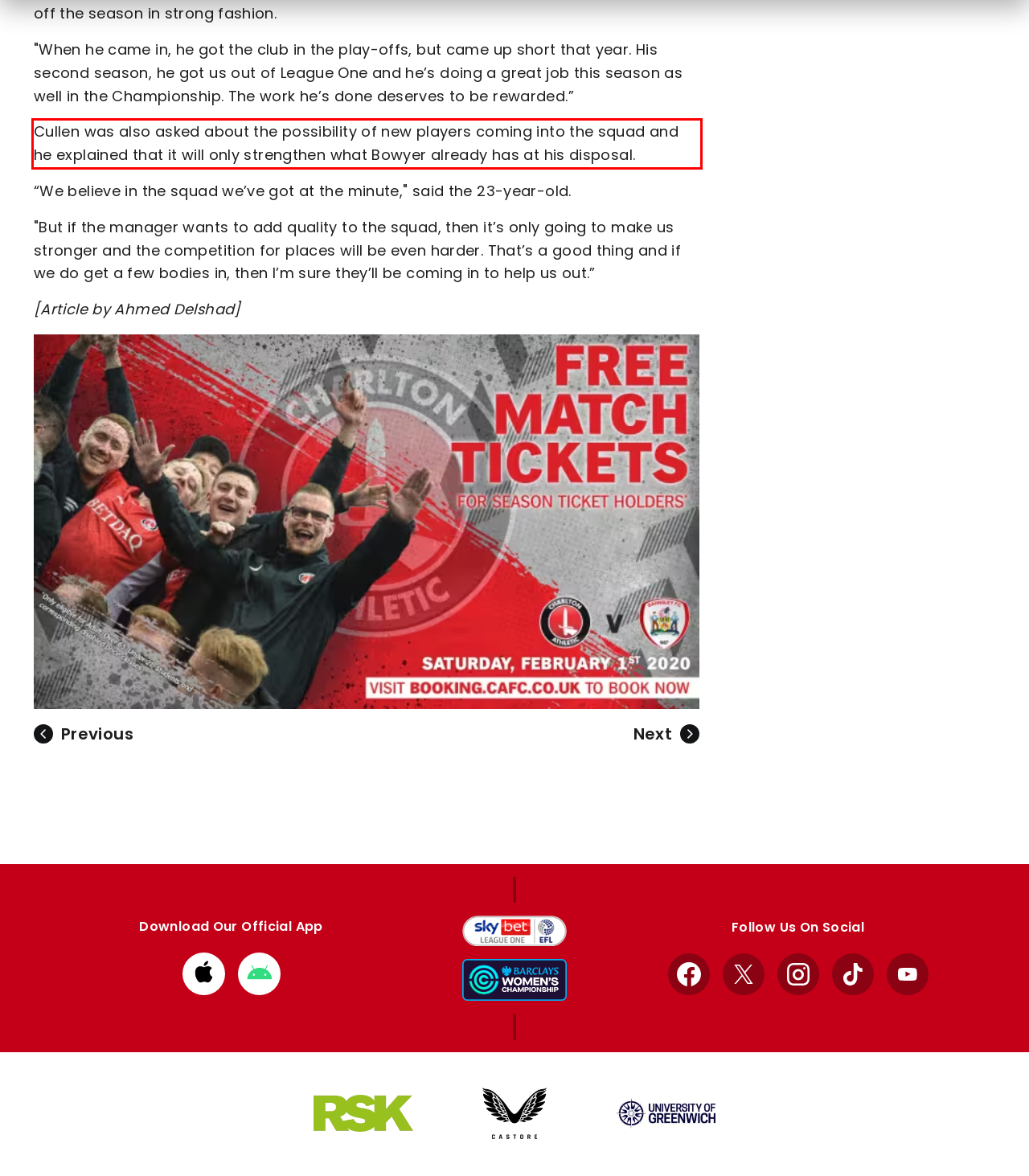Please identify the text within the red rectangular bounding box in the provided webpage screenshot.

Cullen was also asked about the possibility of new players coming into the squad and he explained that it will only strengthen what Bowyer already has at his disposal.